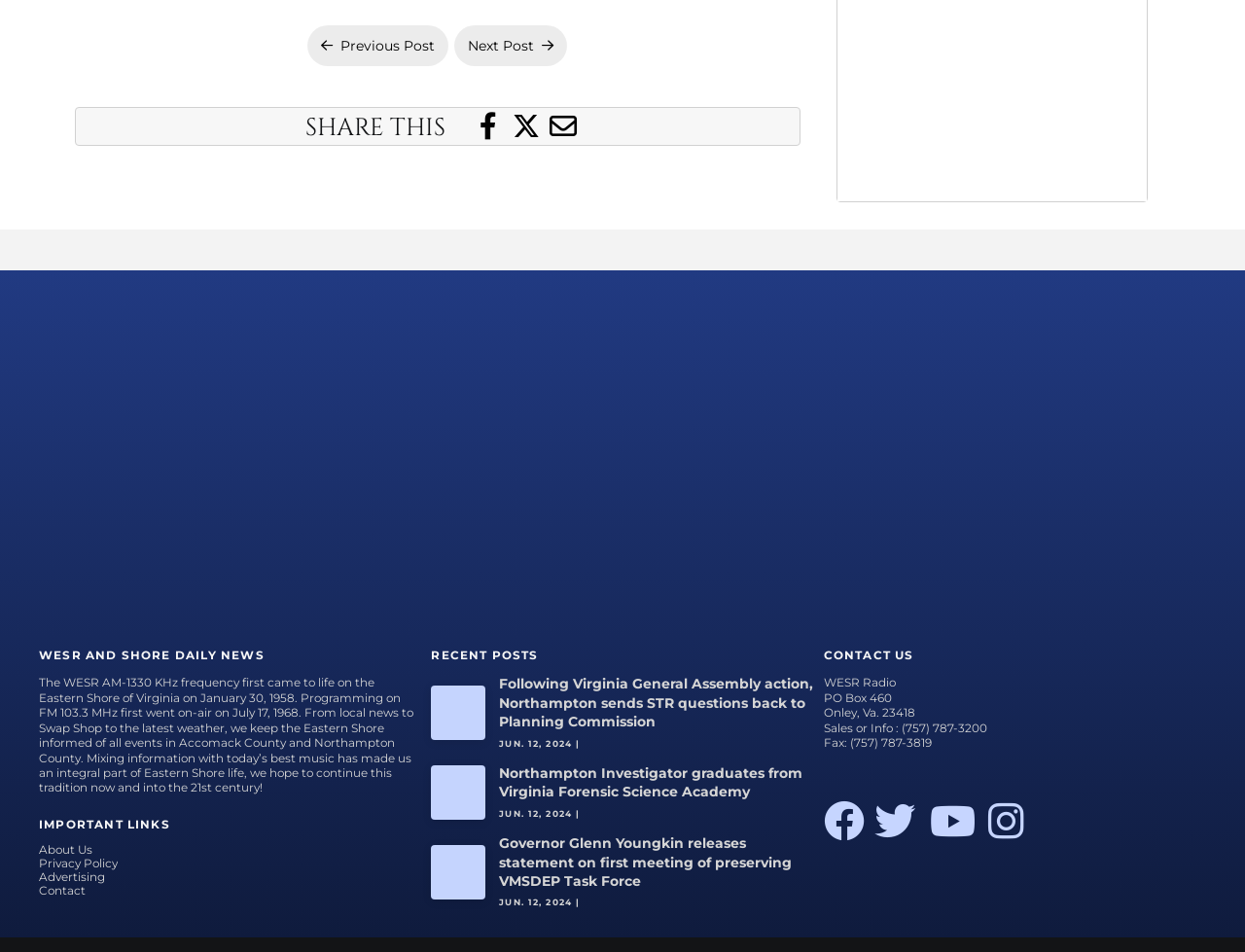Provide a brief response to the question below using one word or phrase:
What is the name of the task force mentioned in one of the recent posts?

preserving VMSDEP Task Force